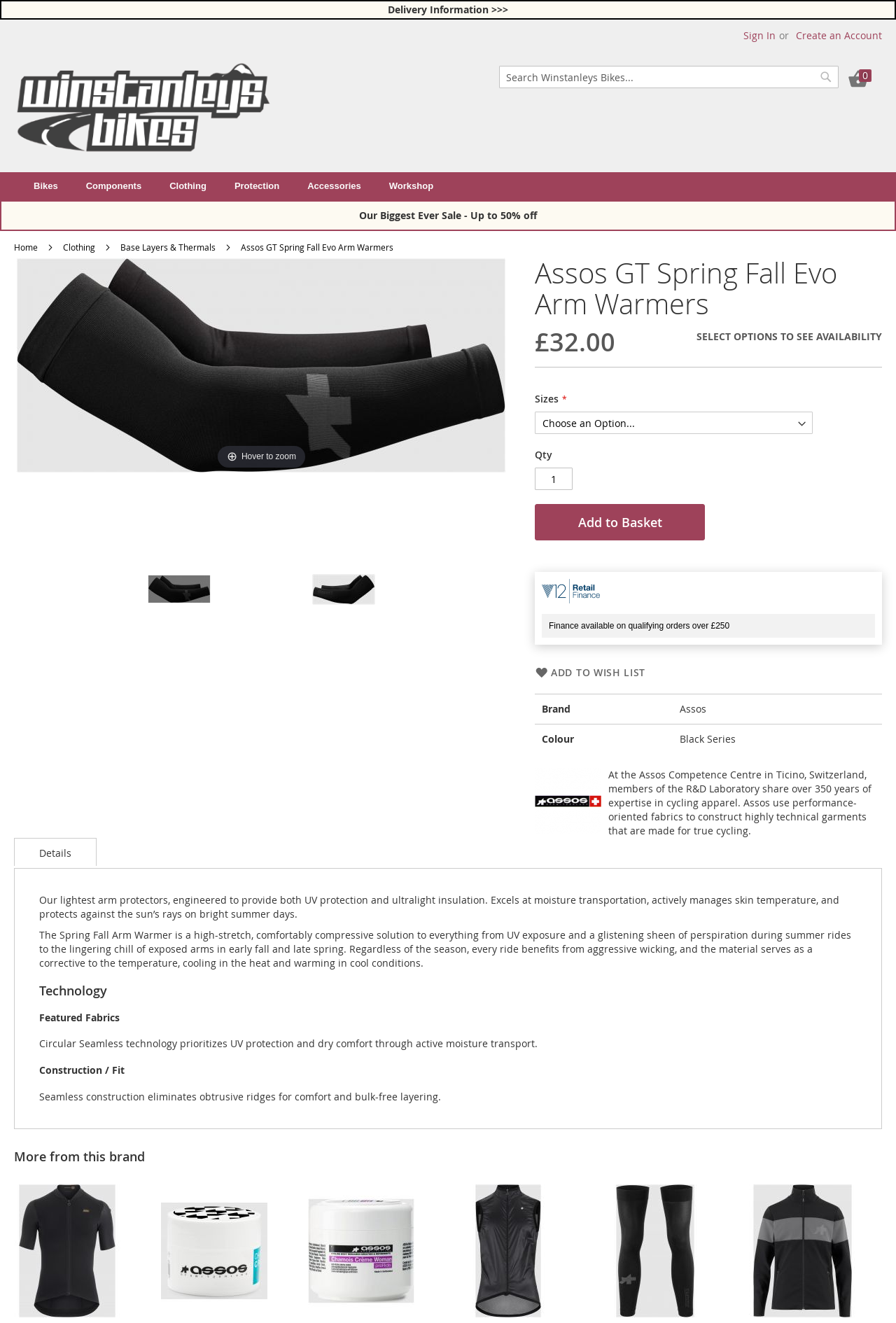Please identify the bounding box coordinates of the element's region that should be clicked to execute the following instruction: "Search for products". The bounding box coordinates must be four float numbers between 0 and 1, i.e., [left, top, right, bottom].

[0.557, 0.05, 0.936, 0.067]